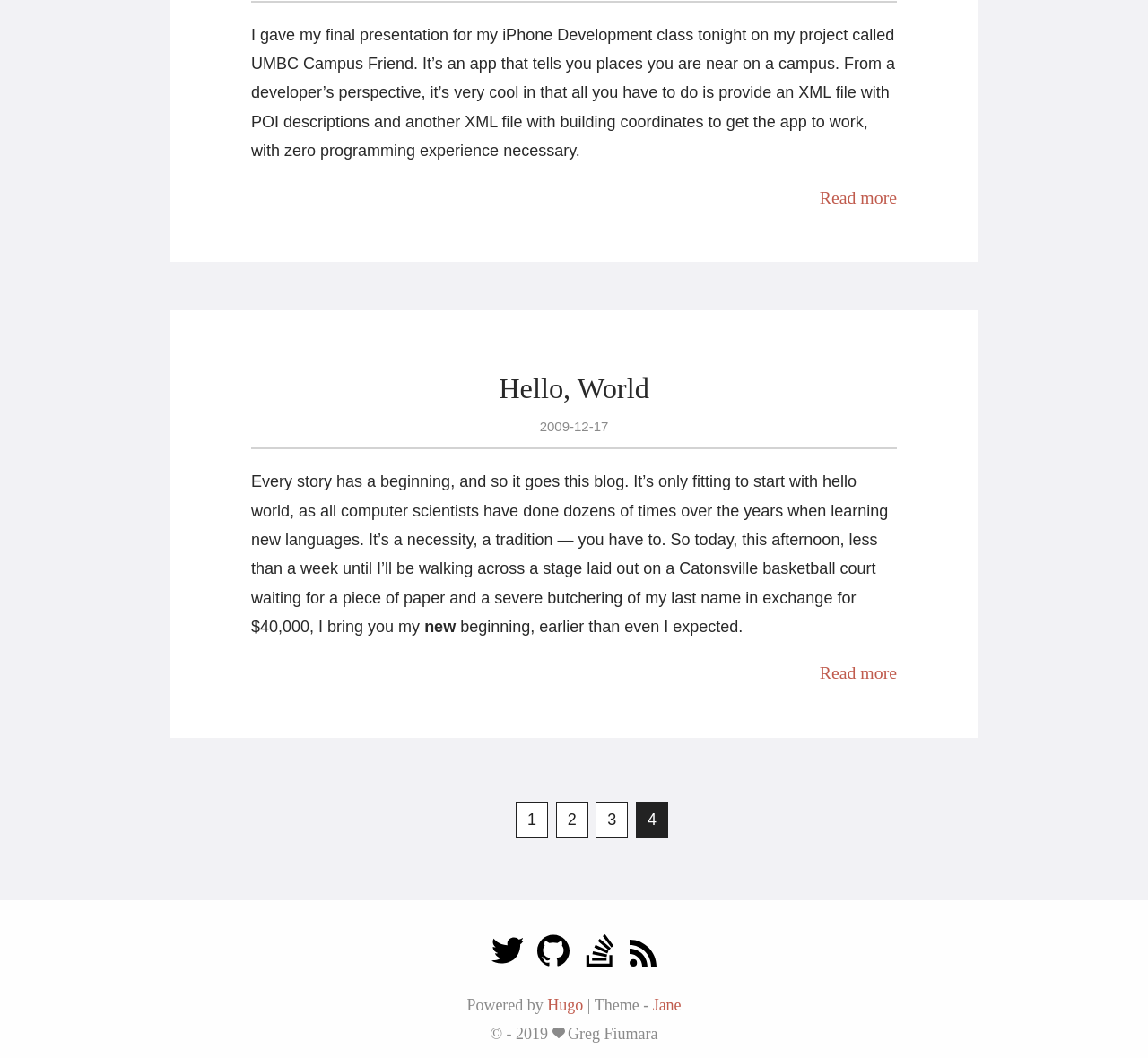Predict the bounding box of the UI element that fits this description: "parent_node: Comment* name="comment"".

None